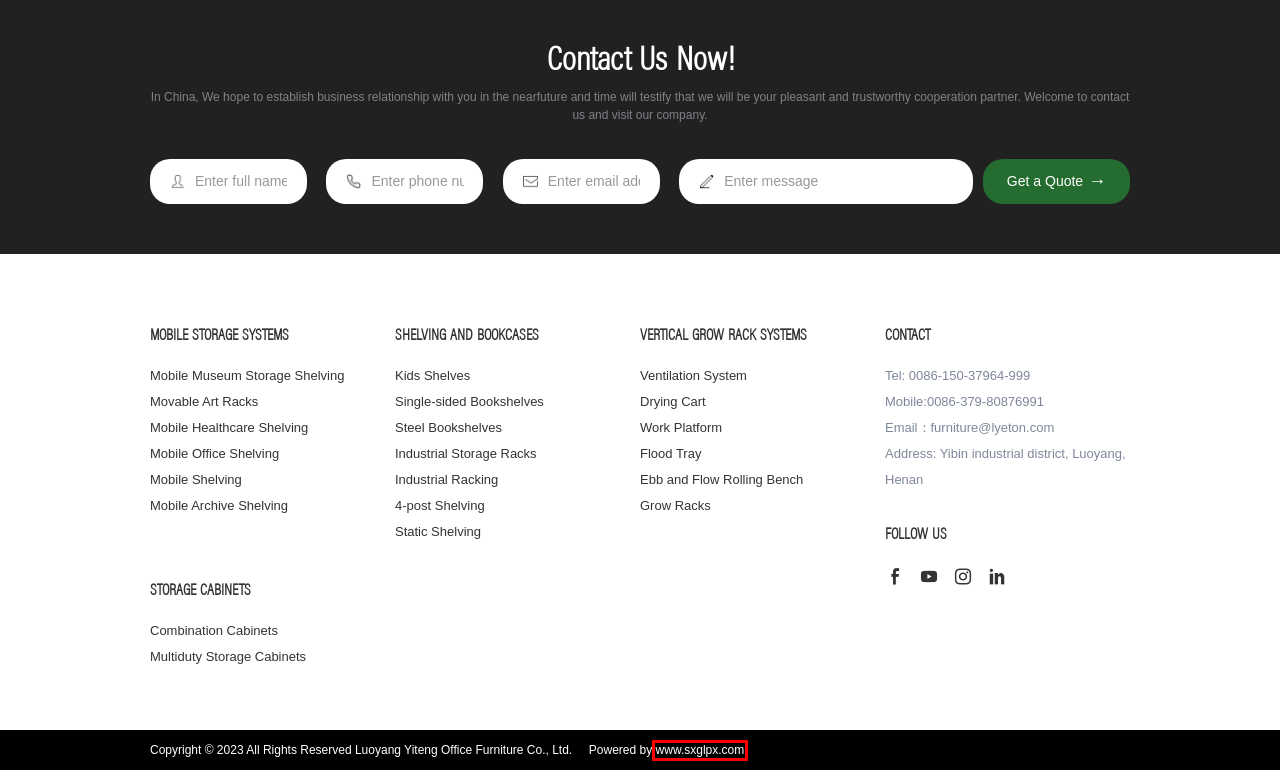View the screenshot of the webpage containing a red bounding box around a UI element. Select the most fitting webpage description for the new page shown after the element in the red bounding box is clicked. Here are the candidates:
A. Mobile Office Shelving-Luoyang Yiteng Office Furniture Co.,Ltd.
B. Mobile Museum Storage Shelving-Luoyang Yiteng Office Furniture Co.,Ltd.
C. Flood Tray-Luoyang Yiteng Office Furniture Co.,Ltd.
D. Industrial Storage Racks-Luoyang Yiteng Office Furniture Co.,Ltd.
E. Mobile Shelving-Luoyang Yiteng Office Furniture Co.,Ltd.
F. Mobile Healthcare Shelving-Luoyang Yiteng Office Furniture Co.,Ltd.
G. 洛阳网络公司_洛阳网站建设_开发与推广首选-尚贤科技
H. Industrial Racking-Luoyang Yiteng Office Furniture Co.,Ltd.

G